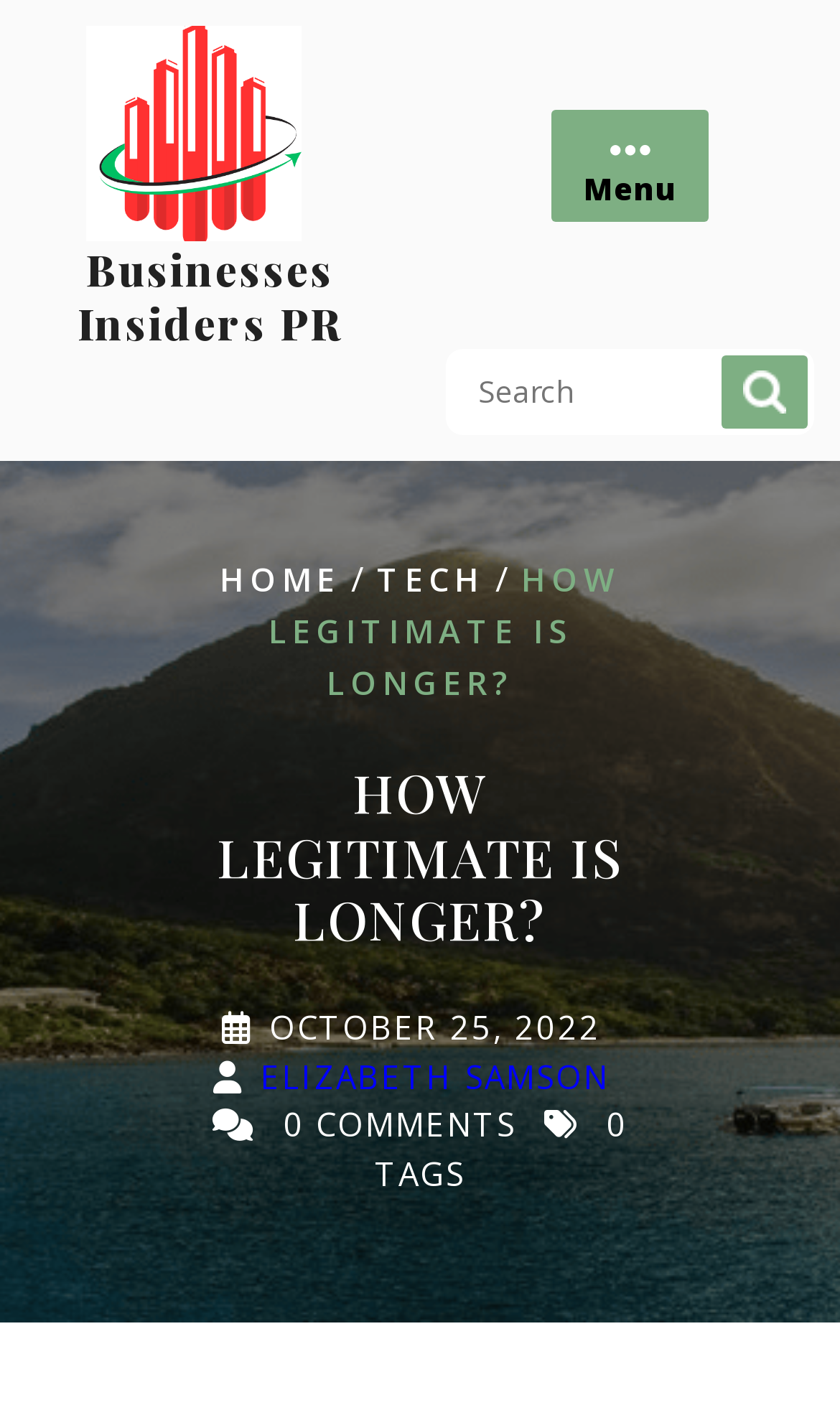Detail the various sections and features of the webpage.

The webpage appears to be an article or blog post titled "HOW LEGITIMATE IS LONGER?" with a focus on businesses and their legitimacy. At the top left of the page, there is a logo and link to "Businesses Insiders" and "Businesses Insiders PR". 

To the right of the logo, there is a menu button and a search box with a search button. The menu button is located above the search box. 

Below the top section, there is a navigation menu with links to "HOME" and "TECH", separated by a slash. 

The main content of the page is headed by a large title "HOW LEGITIMATE IS LONGER?" which is centered near the top of the page. Below the title, there is a subtitle or meta description that reads "Before relying on a company for its products, you must ensure that it is 100% legitimate, especially if you found it on the internet. You don’t want to risk your". 

Further down, there is a publication date "OCTOBER 25, 2022" and an author credit "ELIZABETH SAMSON". The article also has a comment and tag count, both of which are zero.